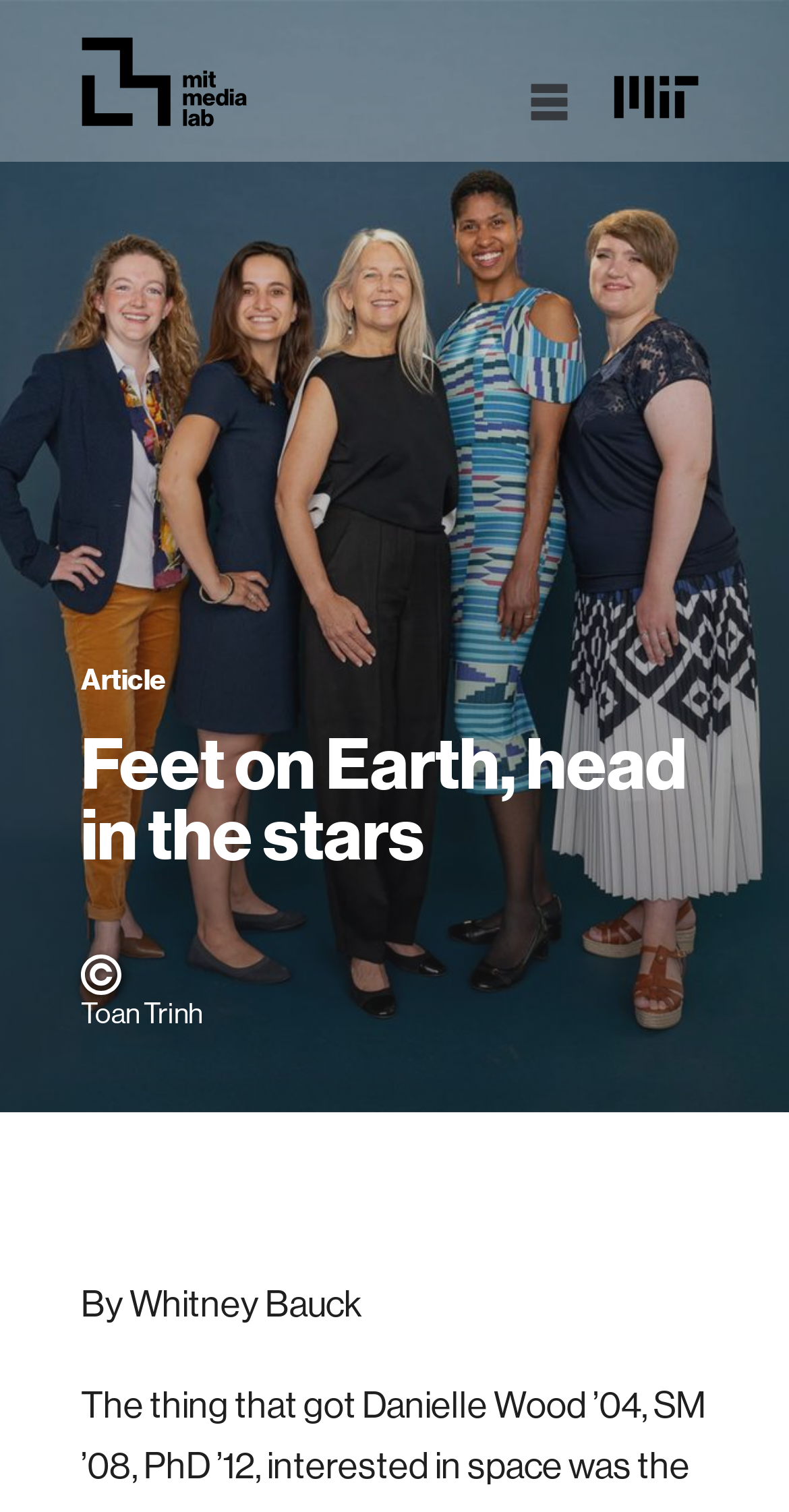Describe every aspect of the webpage in a detailed manner.

The webpage features a prominent heading "Feet on Earth, head in the stars" at the top center of the page. Below this heading, there is a static text "Article" located at the top left corner. 

To the left of the heading, there is an image, and above the static text "Article", there are three links, each accompanied by an image. The first link is located at the top left corner, the second link is at the top center, and the third link is at the top right corner.

Below the heading, there is a static text "Toan Trinh" followed by another static text "By Whitney Bauck" at the bottom left corner. The webpage also features an image at the top left corner, slightly below the first link.

Overall, the webpage has a total of four images and three links, with a mix of static texts and headings that provide information about the article.